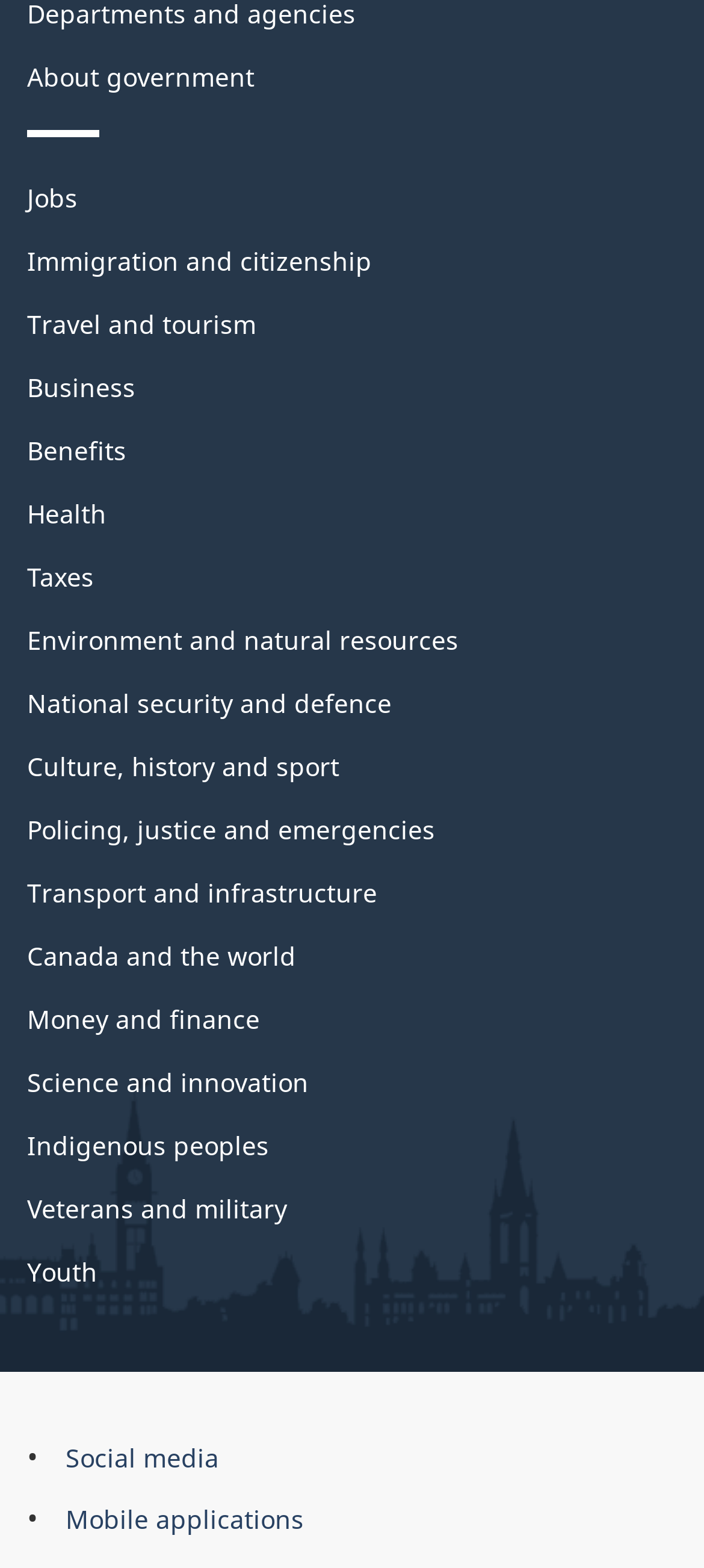Identify the bounding box coordinates for the region of the element that should be clicked to carry out the instruction: "Click on About government". The bounding box coordinates should be four float numbers between 0 and 1, i.e., [left, top, right, bottom].

[0.038, 0.038, 0.362, 0.06]